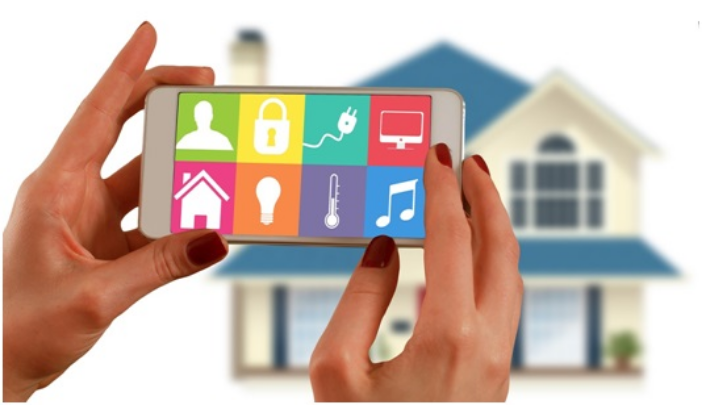What is the purpose of the smart home features?
Using the image as a reference, answer with just one word or a short phrase.

Convenience and efficiency